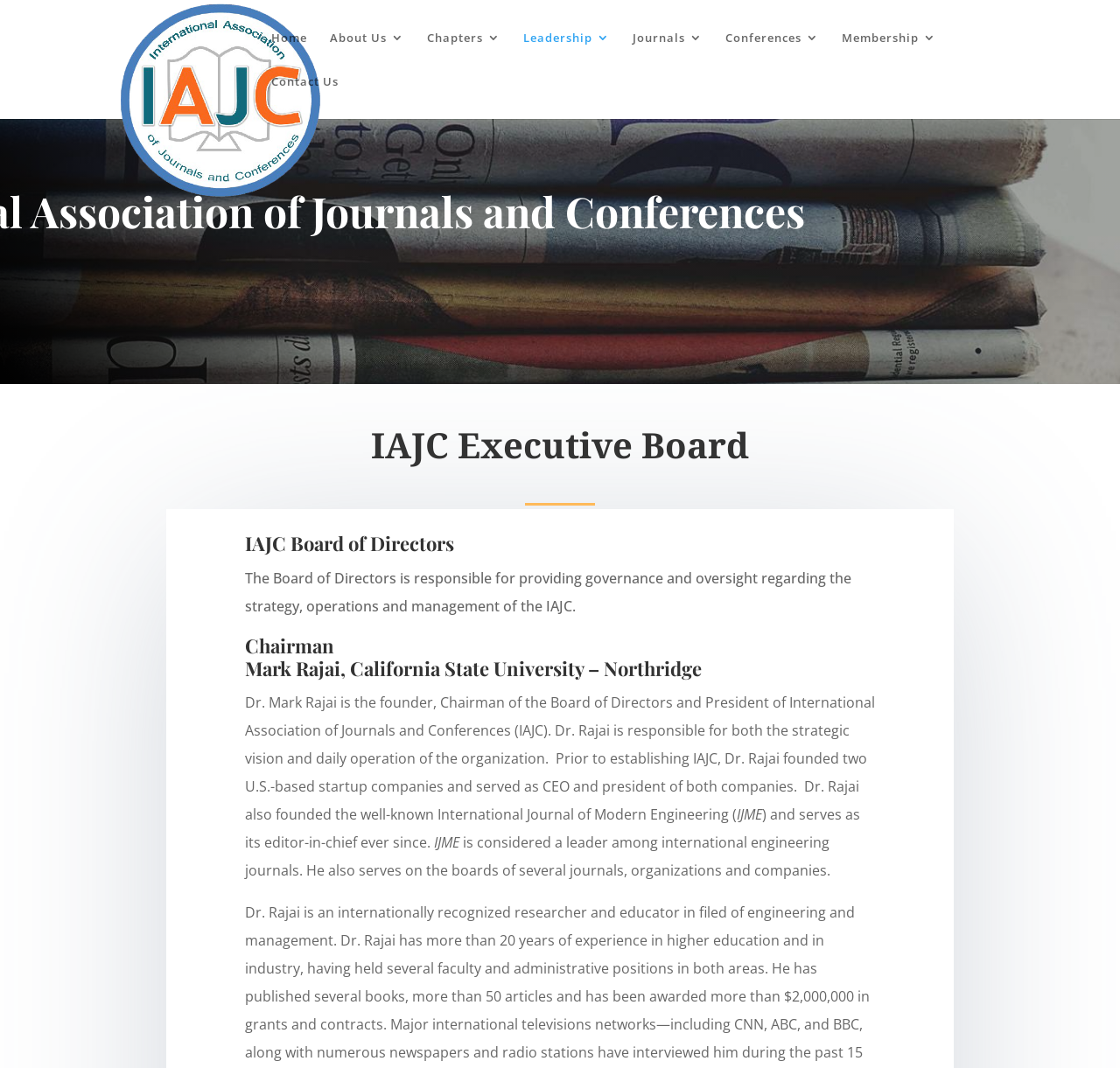Determine the bounding box coordinates for the area that should be clicked to carry out the following instruction: "read more about chairman Mark Rajai".

[0.219, 0.593, 0.781, 0.645]